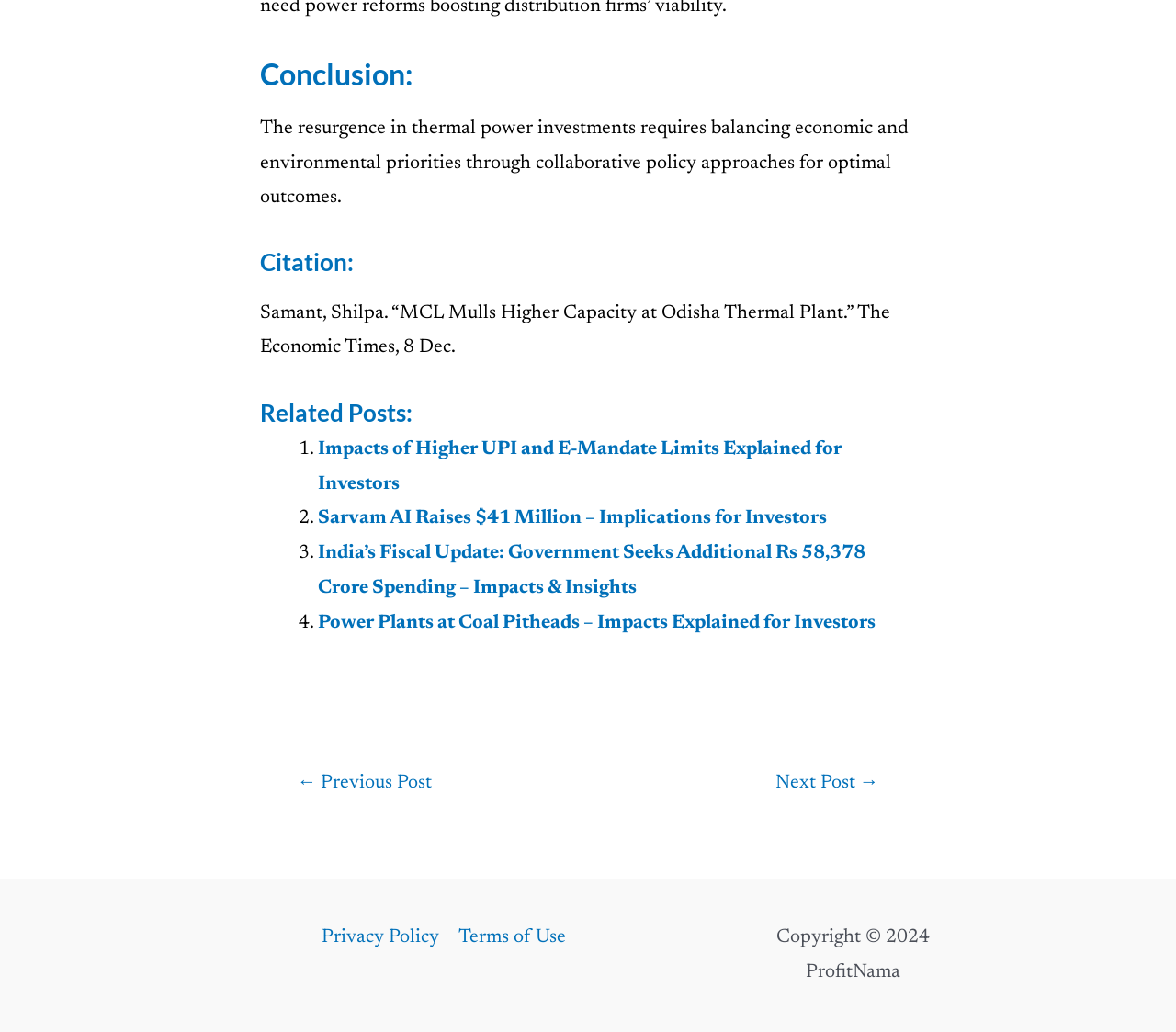Pinpoint the bounding box coordinates of the clickable element needed to complete the instruction: "Read the conclusion". The coordinates should be provided as four float numbers between 0 and 1: [left, top, right, bottom].

[0.221, 0.054, 0.779, 0.091]